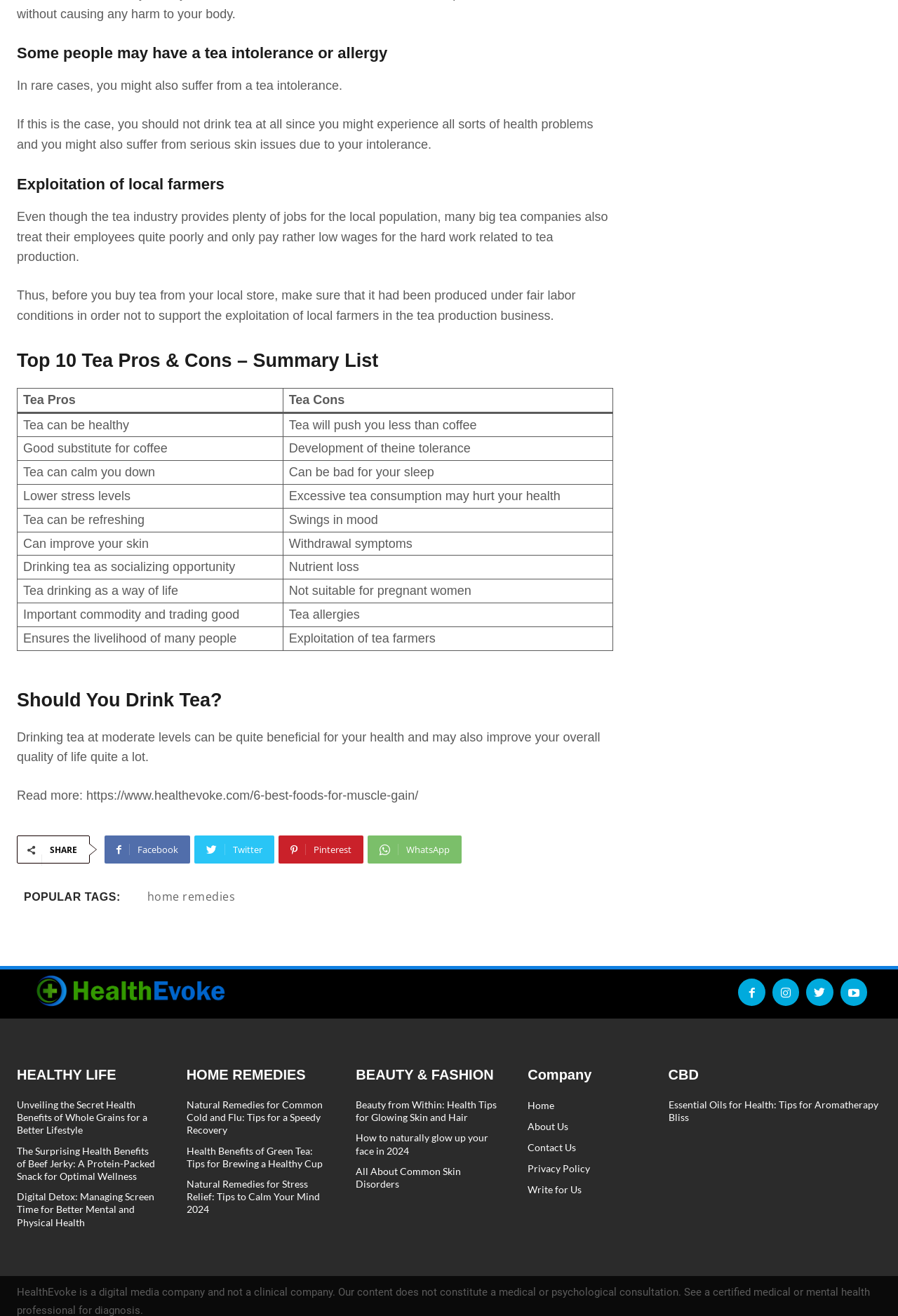Determine the bounding box coordinates of the target area to click to execute the following instruction: "Click on the 'HealthEvoke' logo."

[0.034, 0.738, 0.481, 0.769]